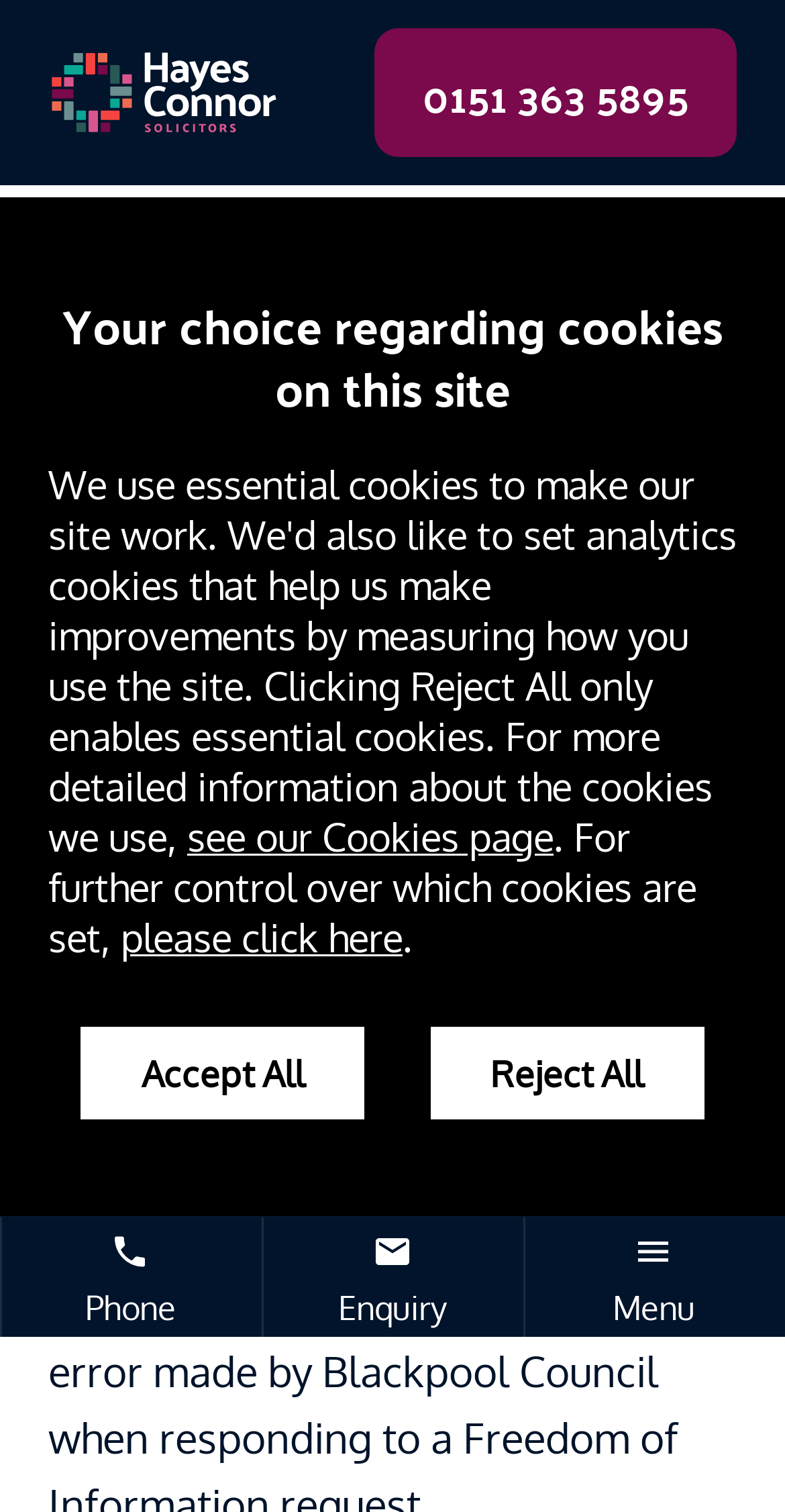Determine the bounding box coordinates of the clickable area required to perform the following instruction: "Call the phone number". The coordinates should be represented as four float numbers between 0 and 1: [left, top, right, bottom].

[0.477, 0.019, 0.938, 0.104]